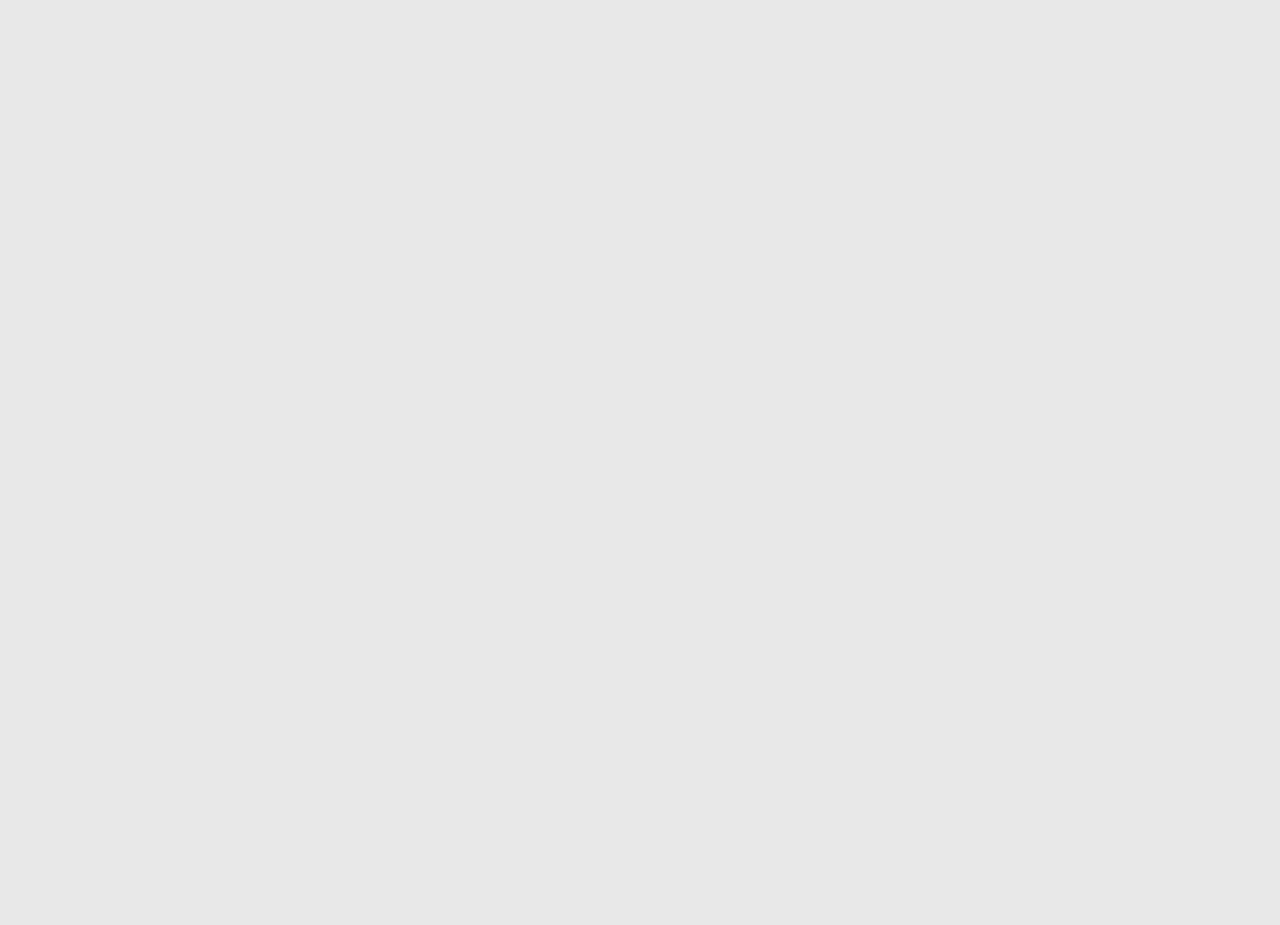What types of tours are offered by this website?
Please look at the screenshot and answer in one word or a short phrase.

Tuscany tours